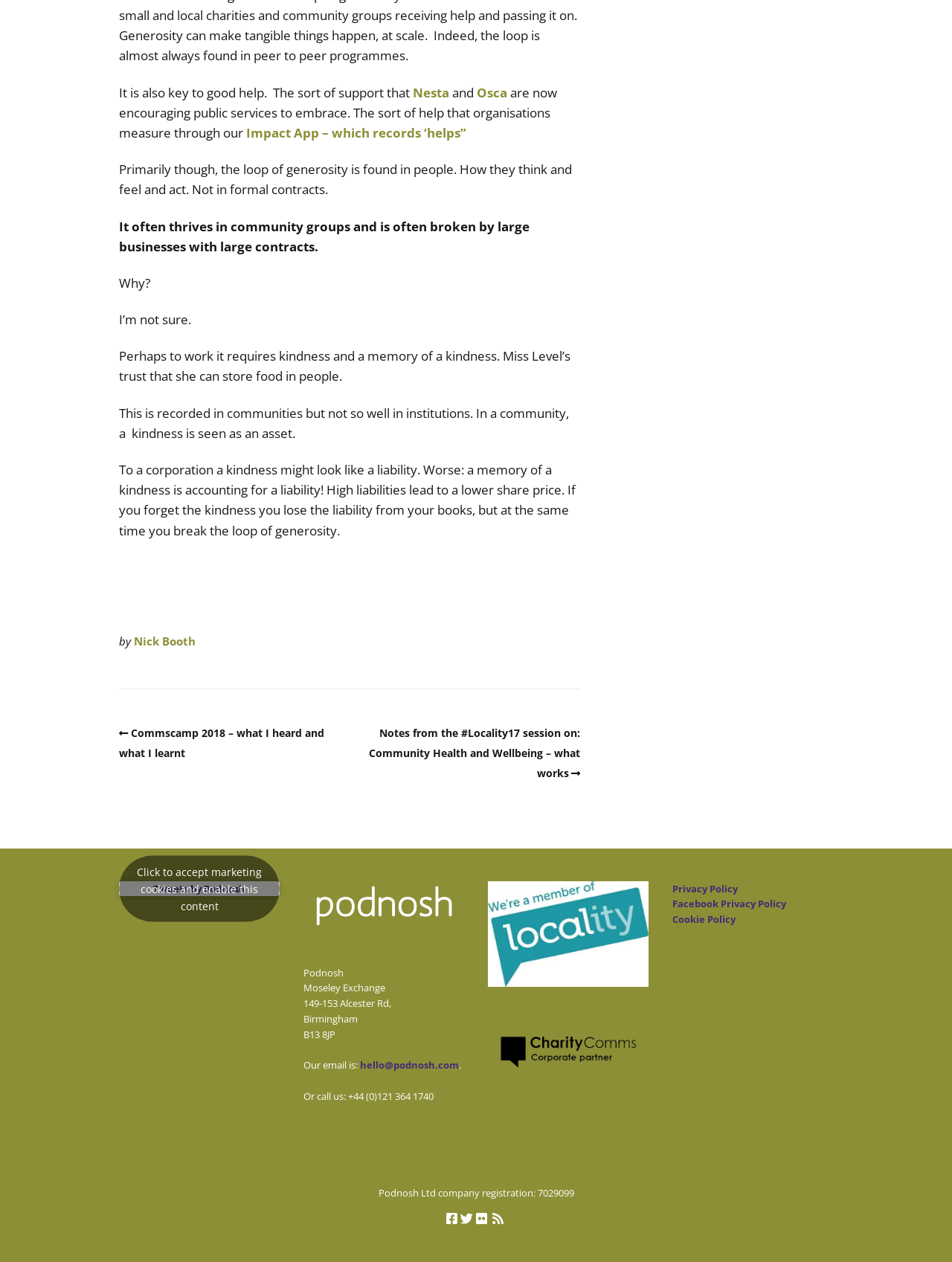Can you show the bounding box coordinates of the region to click on to complete the task described in the instruction: "Visit the page of Nick Booth"?

[0.141, 0.502, 0.205, 0.514]